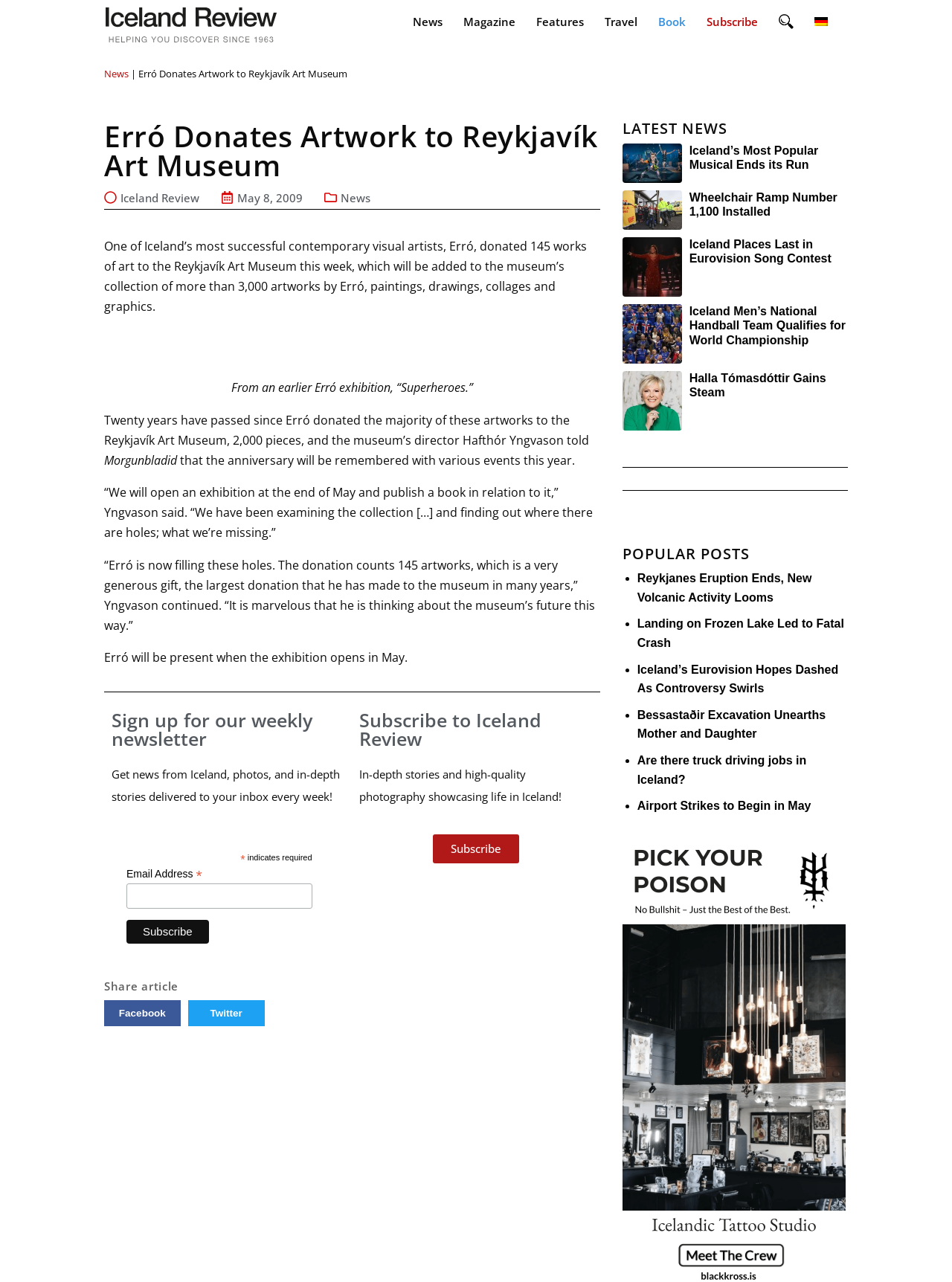Identify the coordinates of the bounding box for the element that must be clicked to accomplish the instruction: "Subscribe to the newsletter".

[0.133, 0.718, 0.219, 0.736]